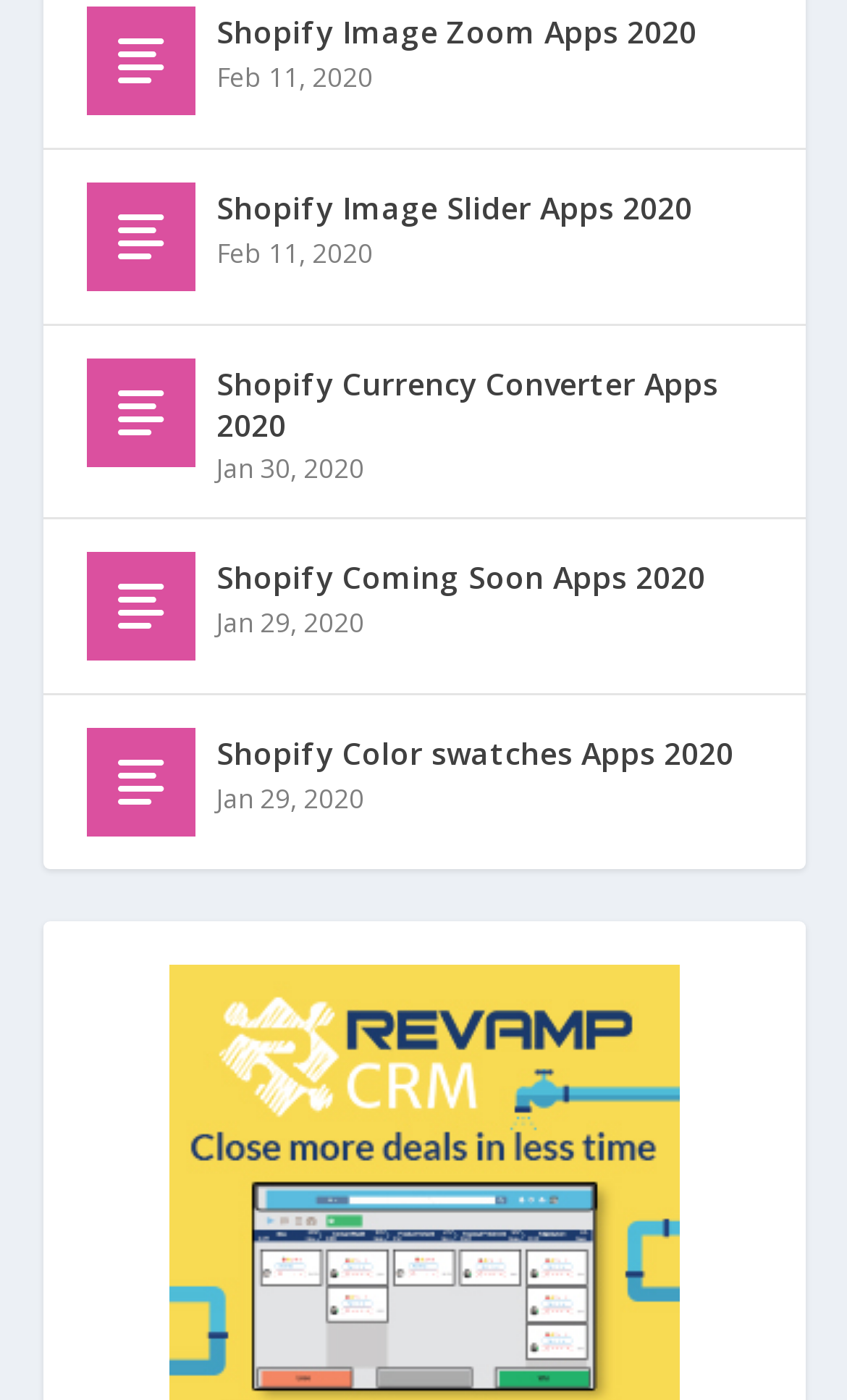For the following element description, predict the bounding box coordinates in the format (top-left x, top-left y, bottom-right x, bottom-right y). All values should be floating point numbers between 0 and 1. Description: Shopify Coming Soon Apps 2020

[0.255, 0.395, 0.832, 0.432]